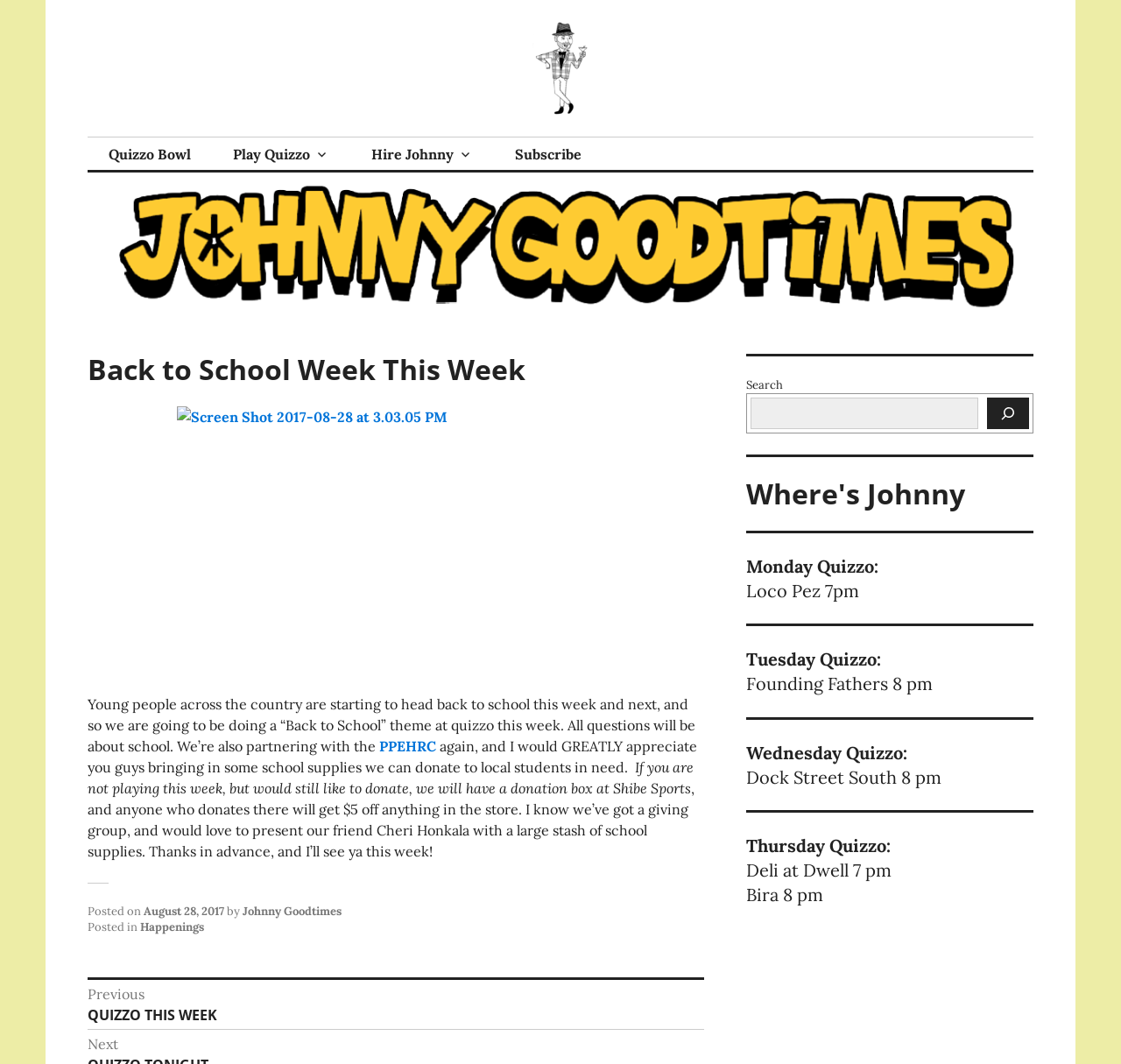Who is the author of the latest article?
Please use the image to provide an in-depth answer to the question.

The author of the latest article is Johnny Goodtimes as mentioned in the footer section of the article where it says 'Posted by Johnny Goodtimes'.